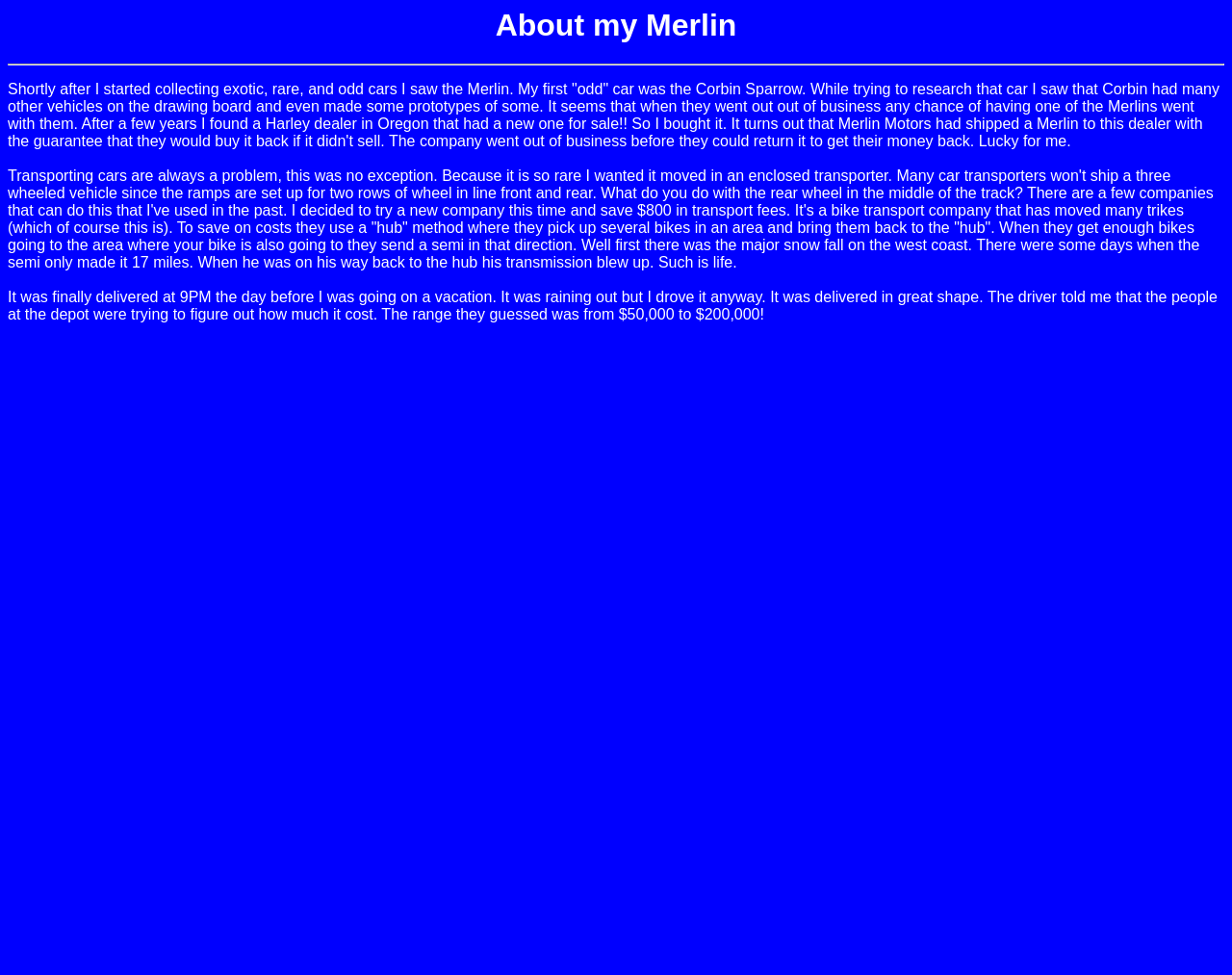What is the primary heading on this webpage?

About my Merlin